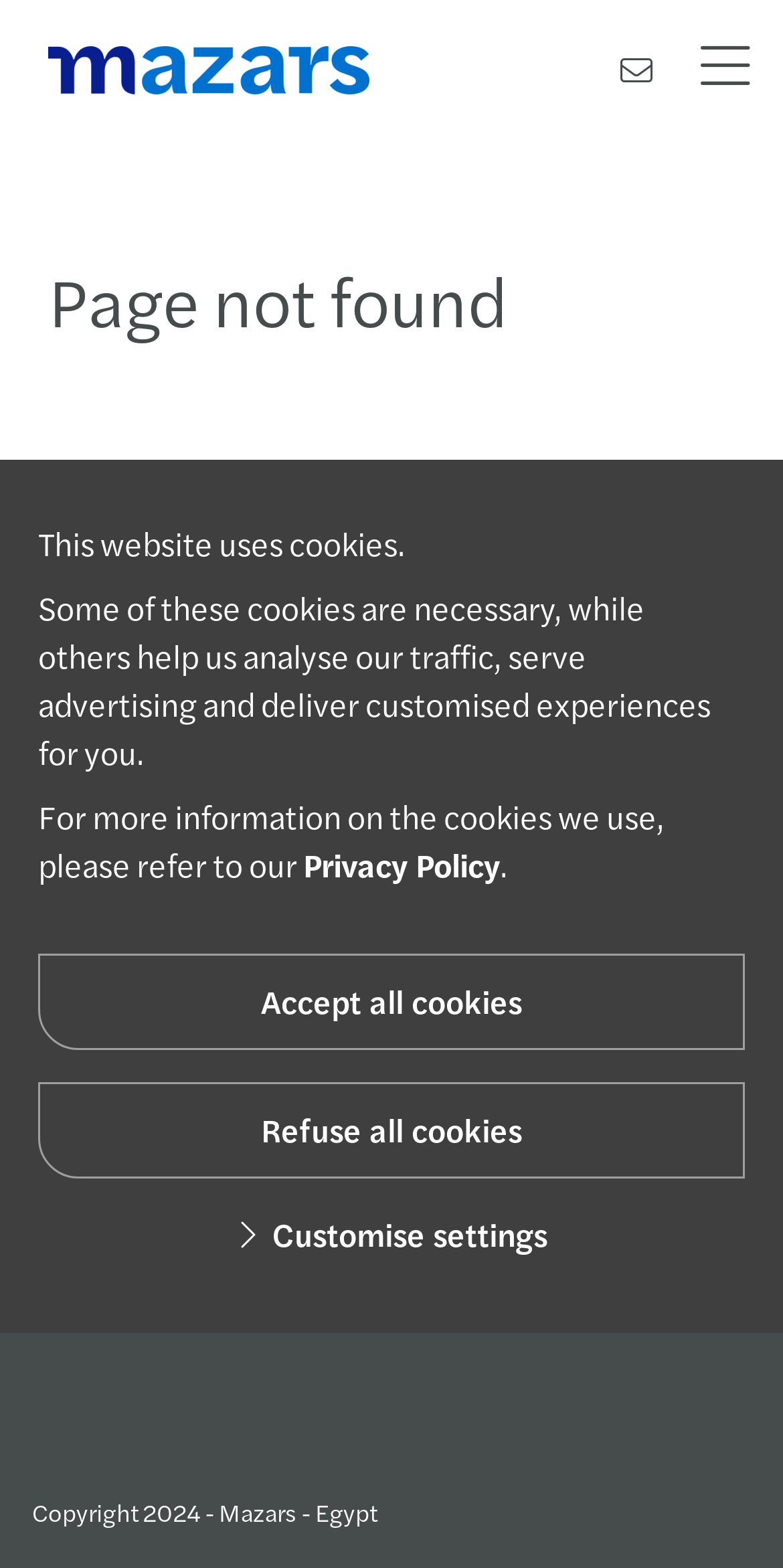Locate the primary heading on the webpage and return its text.

Page not found